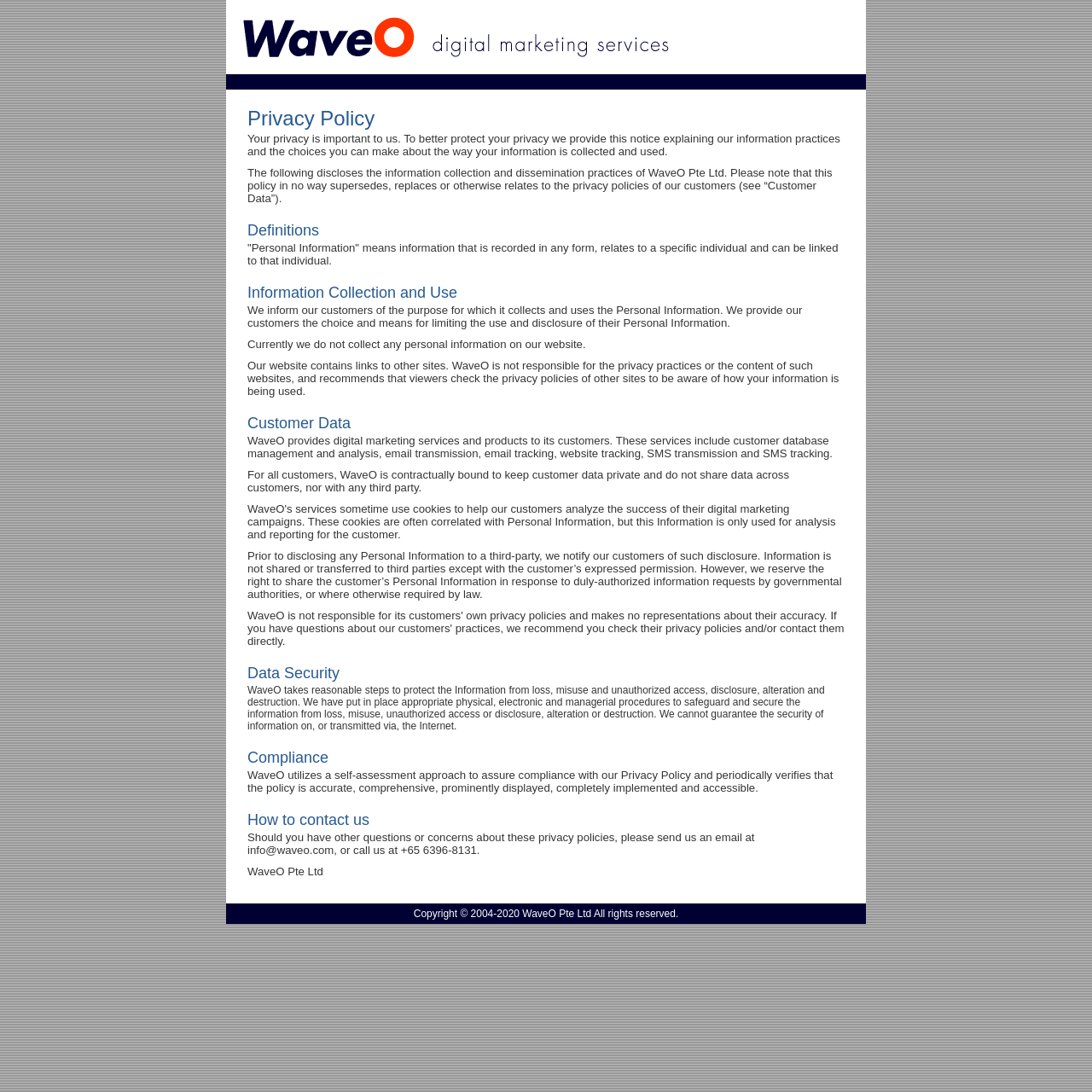Describe all significant elements and features of the webpage.

The webpage is a privacy policy page for WaveO Pte Ltd. At the top, there are three small images aligned horizontally, followed by a heading that reads "Privacy Policy". Below the heading, there is a paragraph of text that explains the importance of privacy and the purpose of the policy.

The main content of the page is divided into several sections, each with a heading. The first section is "Definitions", which defines what "Personal Information" means. The next section is "Information Collection and Use", which explains how WaveO collects and uses personal information. This section also mentions that the website does not currently collect any personal information.

The following sections are "Customer Data", "Data Security", "Compliance", and "How to contact us". The "Customer Data" section explains how WaveO handles customer data, including keeping it private and not sharing it with third parties. The "Data Security" section describes the measures taken to protect information from loss, misuse, and unauthorized access. The "Compliance" section explains how WaveO ensures compliance with its privacy policy. The "How to contact us" section provides contact information for questions or concerns about the privacy policy.

At the bottom of the page, there is a copyright notice that reads "Copyright © 2004-2020 WaveO Pte Ltd All rights reserved."